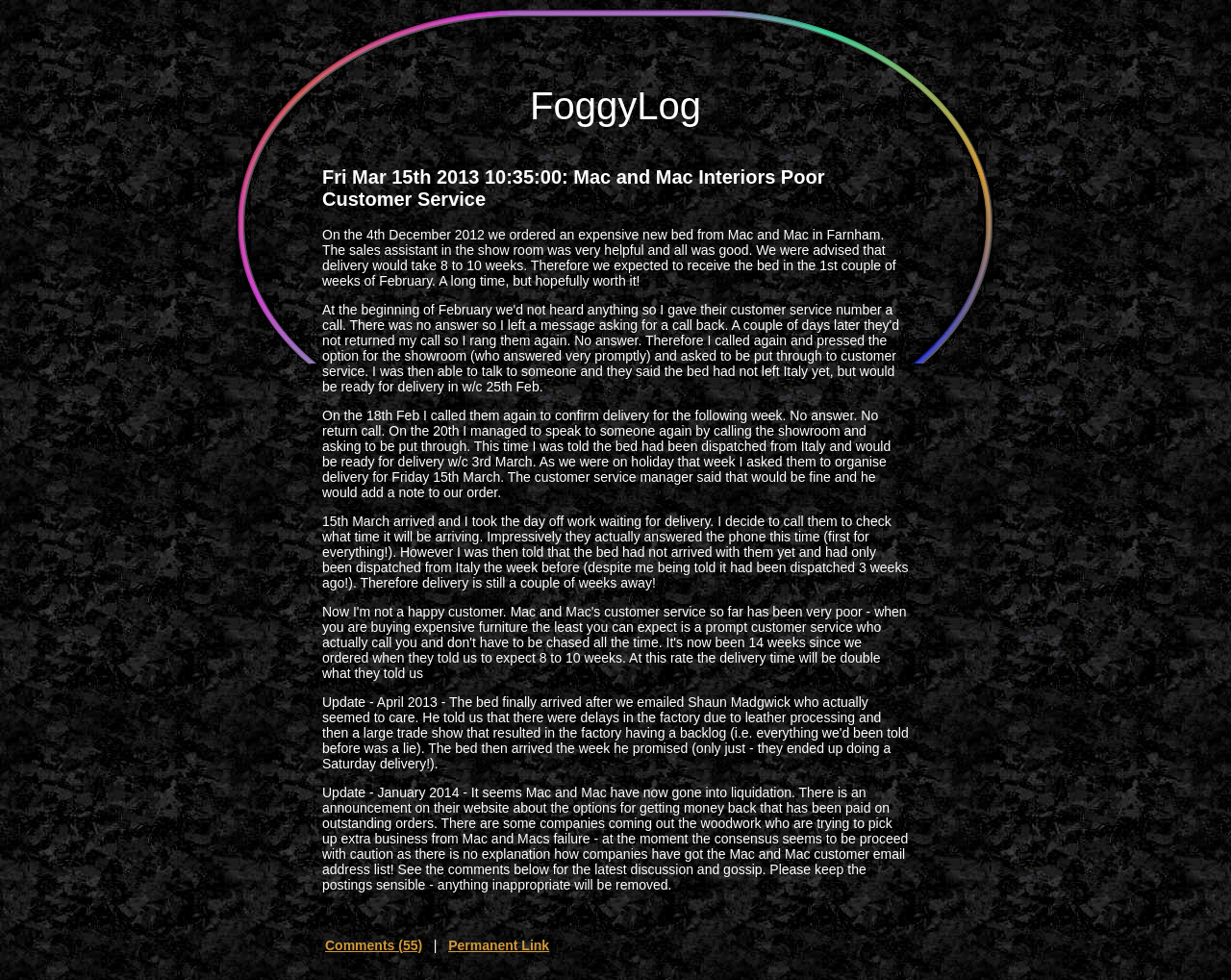Provide the bounding box coordinates of the UI element that matches the description: "Comments (55)".

[0.264, 0.956, 0.343, 0.972]